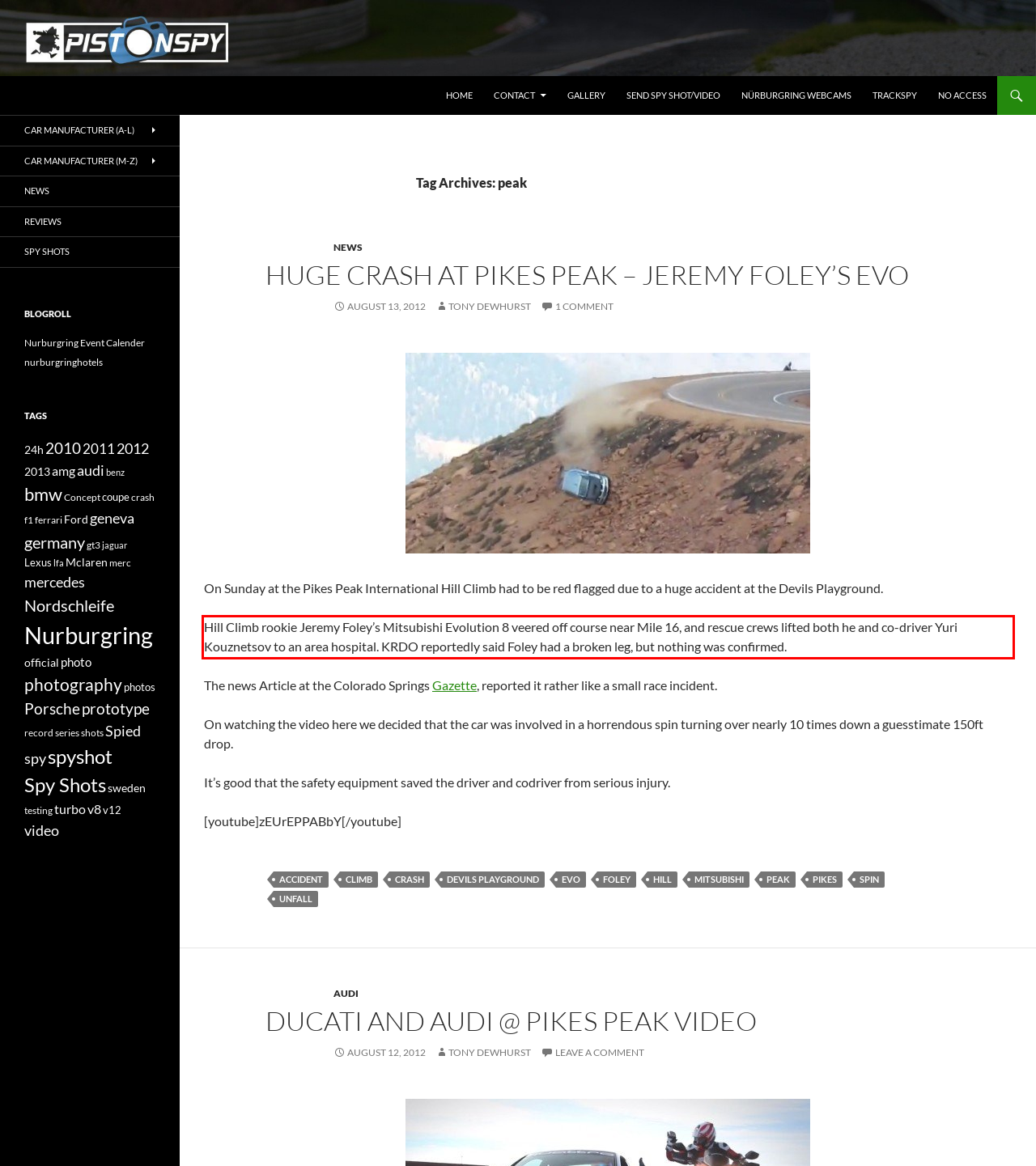Given a screenshot of a webpage with a red bounding box, please identify and retrieve the text inside the red rectangle.

Hill Climb rookie Jeremy Foley’s Mitsubishi Evolution 8 veered off course near Mile 16, and rescue crews lifted both he and co-driver Yuri Kouznetsov to an area hospital. KRDO reportedly said Foley had a broken leg, but nothing was confirmed.